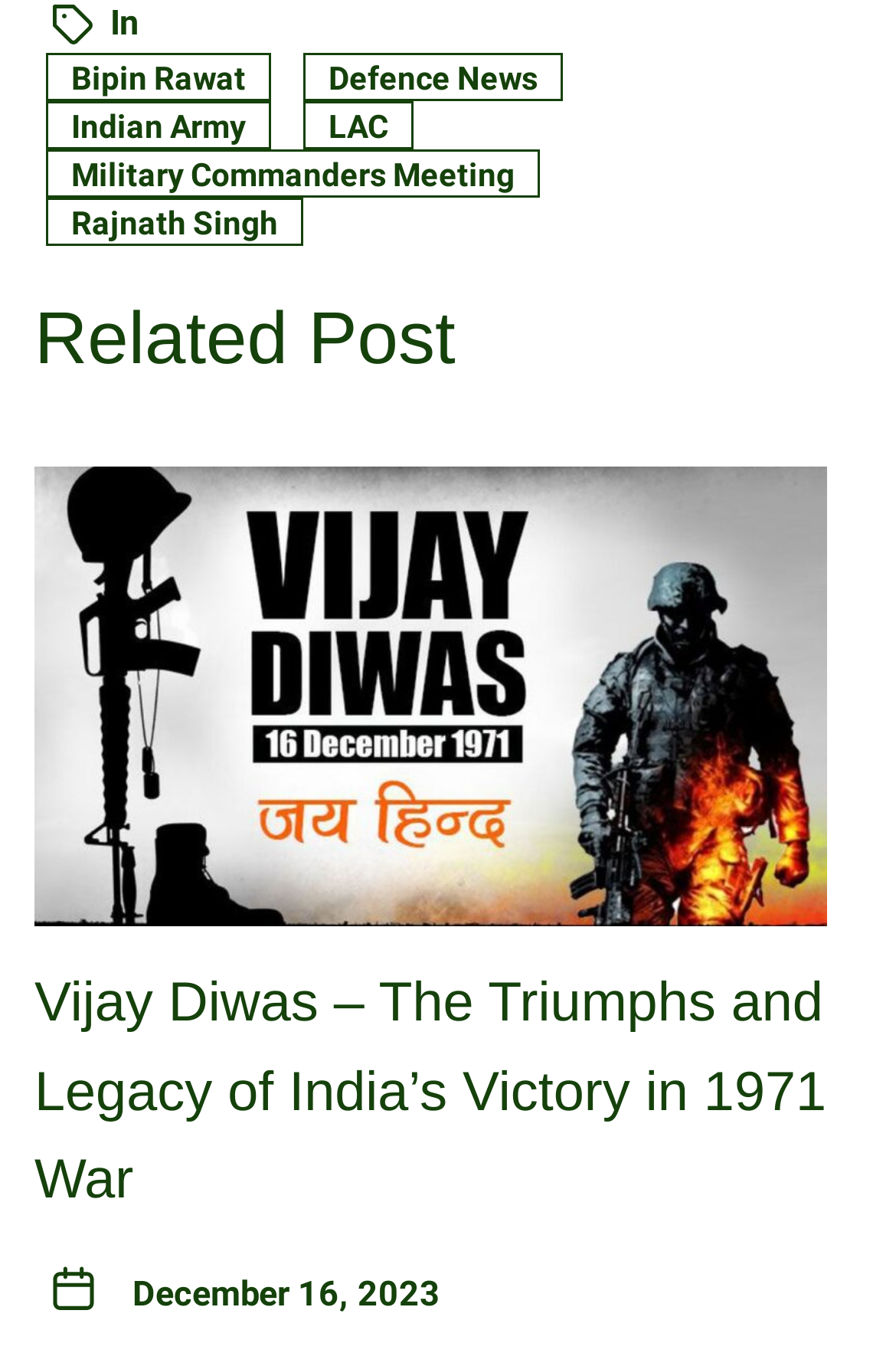Examine the image carefully and respond to the question with a detailed answer: 
What is the title of the related post?

I found the heading element with the text 'Related Post' and its child link element with the text 'Vijay Diwas – The Triumphs and Legacy of India’s Victory in 1971 War', which suggests that the title of the related post is Vijay Diwas – The Triumphs and Legacy of India’s Victory in 1971 War.